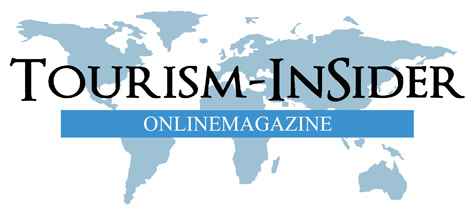Describe every significant element in the image thoroughly.

The image features the logo of "Tourism-Insider," an online magazine dedicated to news and insights in the travel and tourism sector. The design incorporates a stylized world map in soft blue tones, symbolizing global reach and connectivity. Prominently displayed at the center, the title "TOURISM-INSIDER" is styled in an elegant, bold font, underscoring the magazine's focus on industry trends and updates. Below it, the tagline "ONLINEMAGAZINE" is featured in a contrasting blue banner, emphasizing its digital format. This logo represents a platform aimed at professionals and enthusiasts seeking to stay informed about developments in tourism.